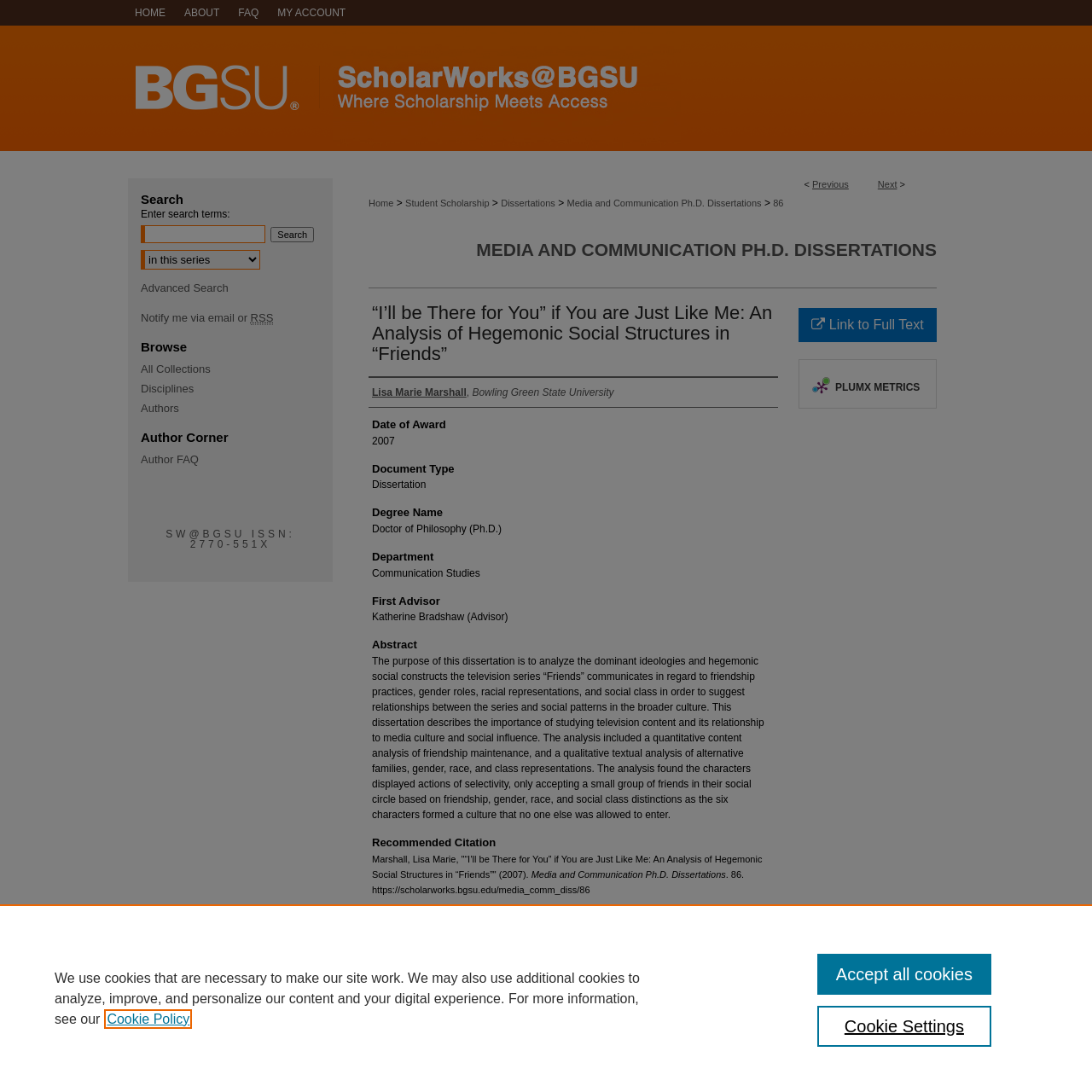What is the department of the dissertation?
Provide a detailed and extensive answer to the question.

I found the department by looking at the heading element with the text 'Department' and its corresponding static text element with the text 'Communication Studies'.